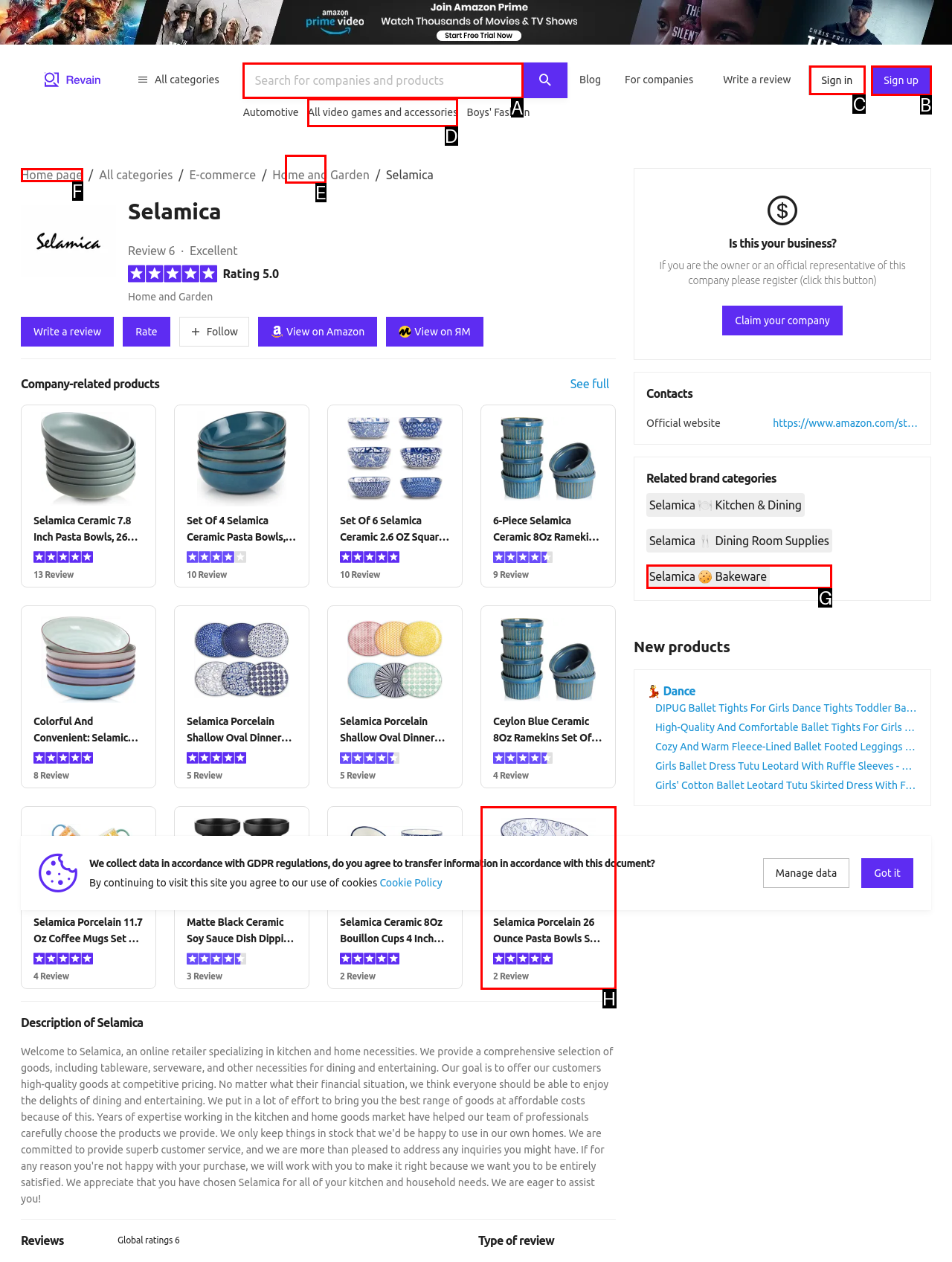Tell me which letter I should select to achieve the following goal: Sign in
Answer with the corresponding letter from the provided options directly.

C